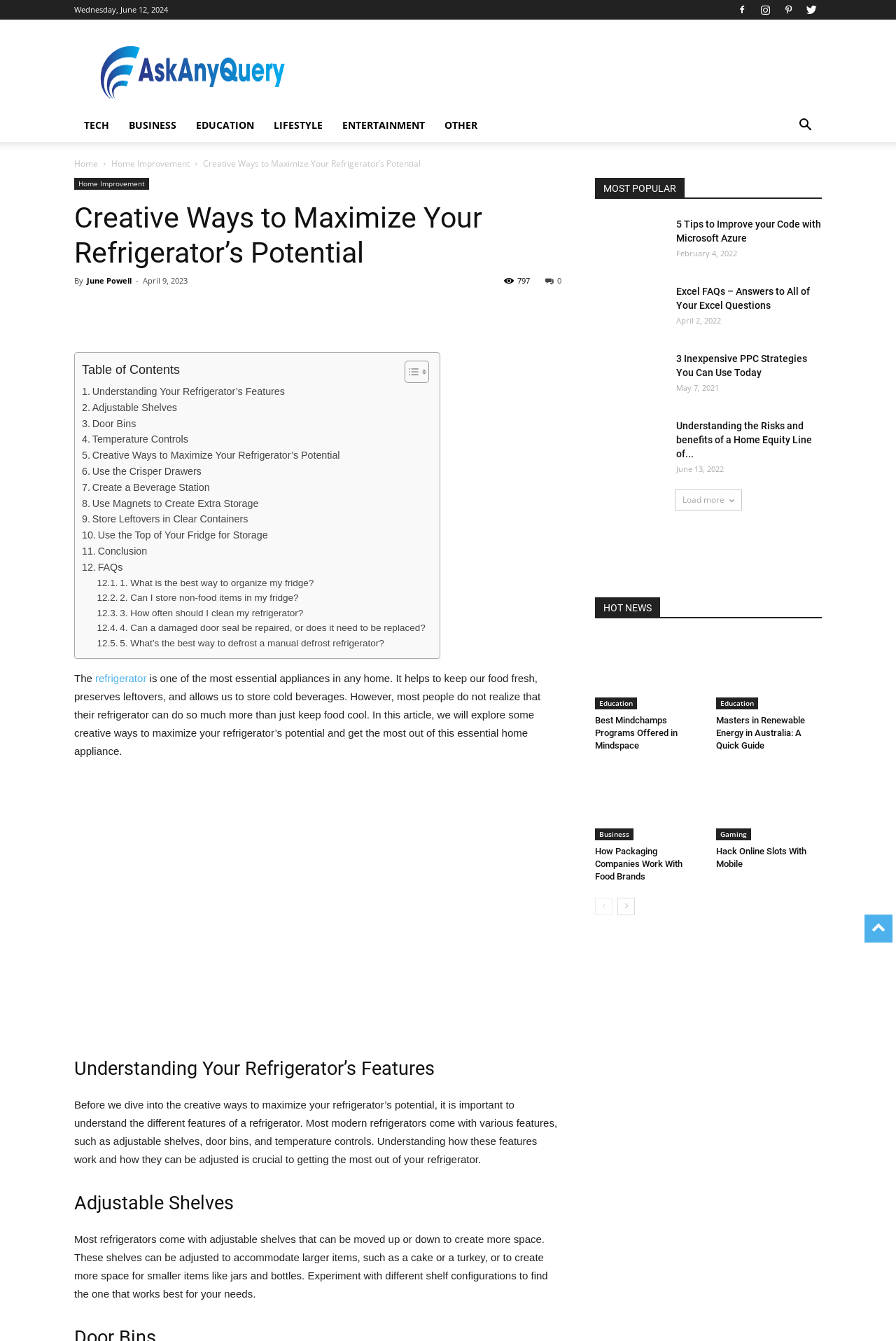Locate the bounding box coordinates of the clickable element to fulfill the following instruction: "Click on the 'Home Improvement' link". Provide the coordinates as four float numbers between 0 and 1 in the format [left, top, right, bottom].

[0.124, 0.117, 0.212, 0.126]